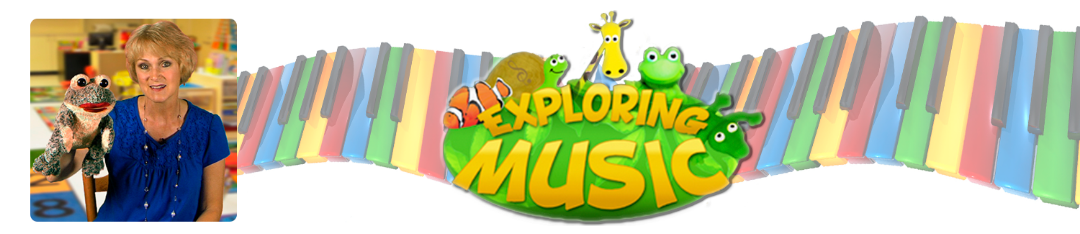Answer the following inquiry with a single word or phrase:
What is the title of the graphic display?

Exploring Music